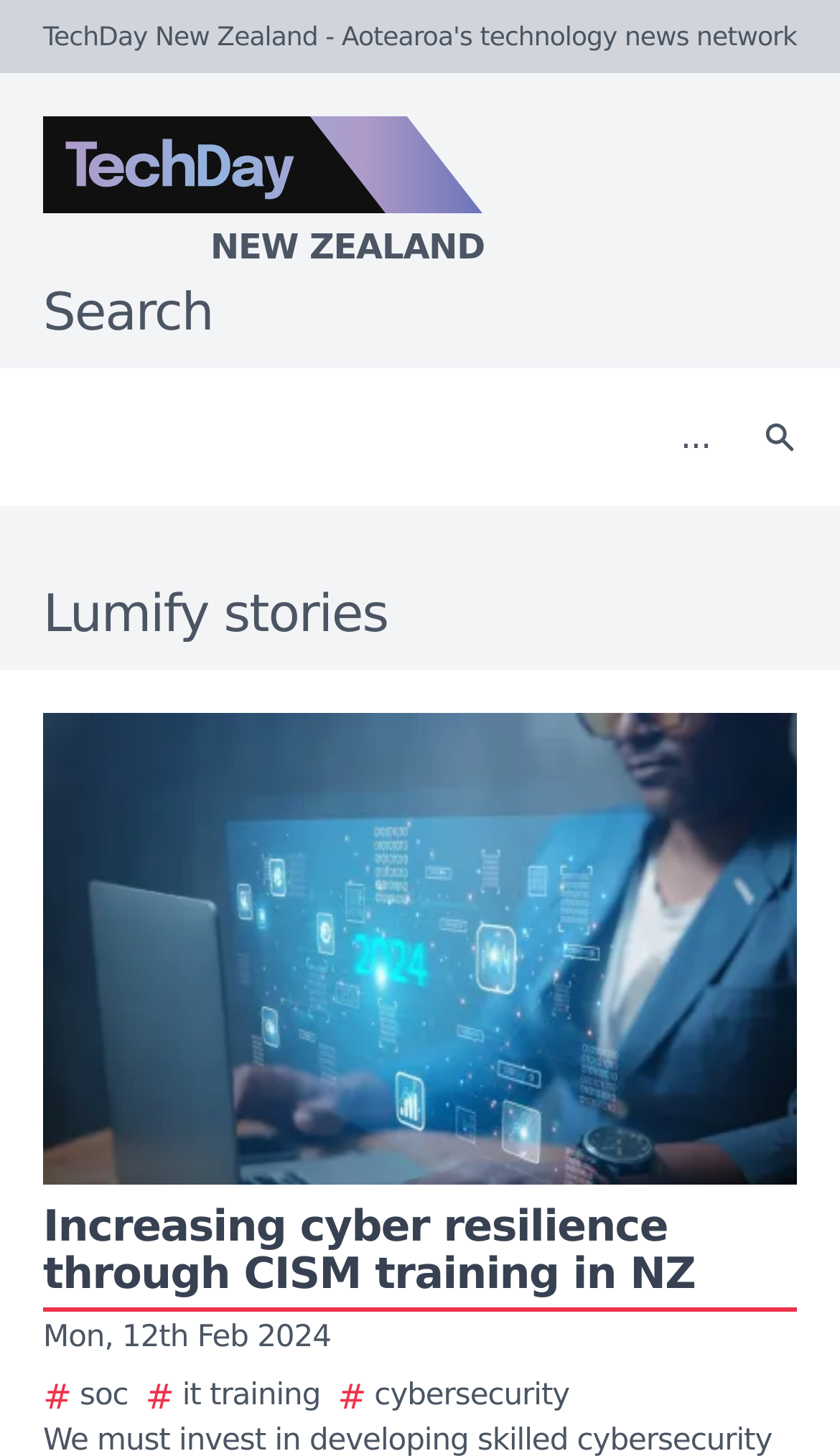What is the shape of the image next to the search button?
Please provide a comprehensive answer based on the information in the image.

I examined the bounding box coordinates of the image next to the search button and saw that its x1, y1, x2, y2 values form a rectangular shape.